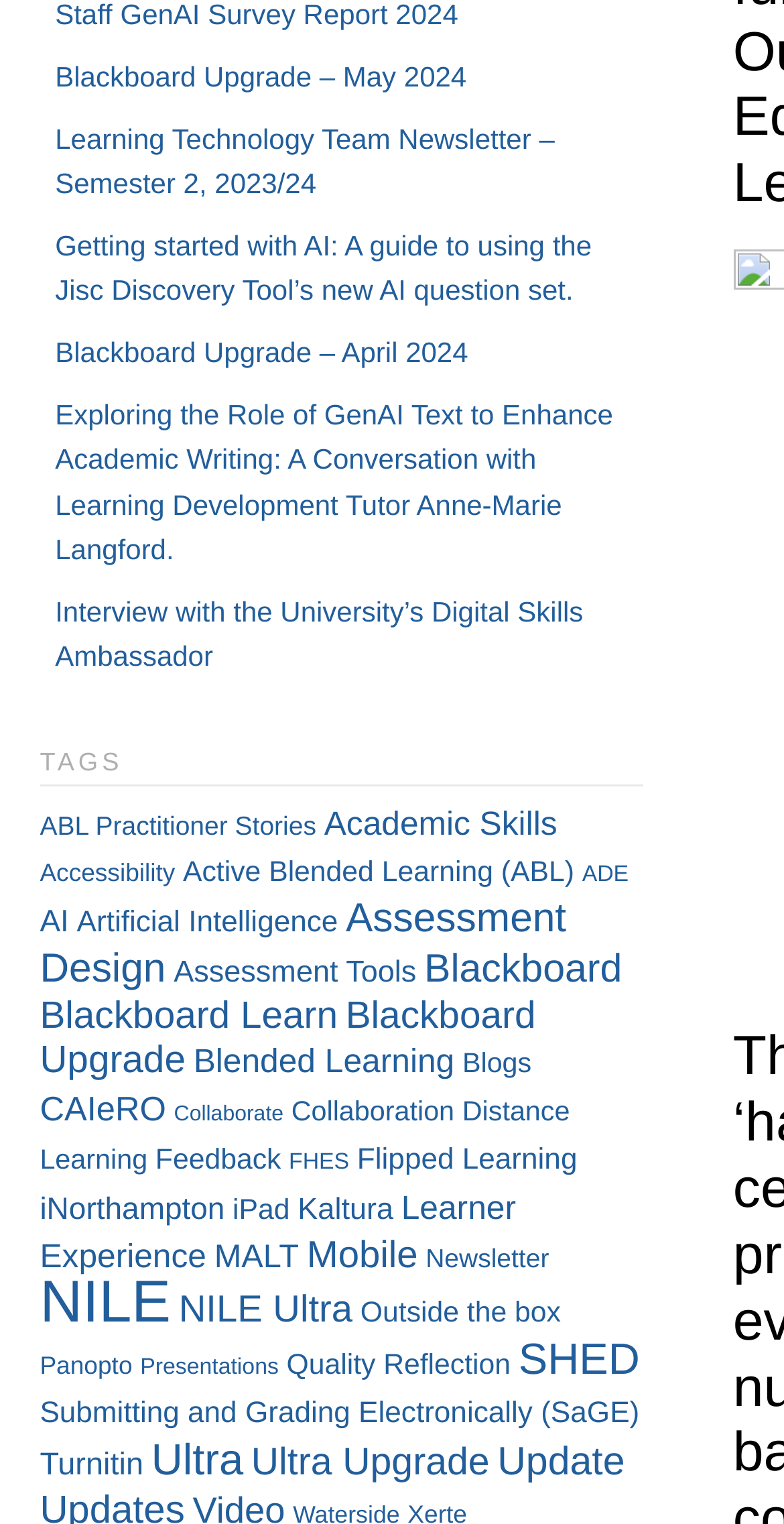Determine the bounding box of the UI component based on this description: "Blackboard Upgrade – May 2024". The bounding box coordinates should be four float values between 0 and 1, i.e., [left, top, right, bottom].

[0.07, 0.04, 0.595, 0.061]